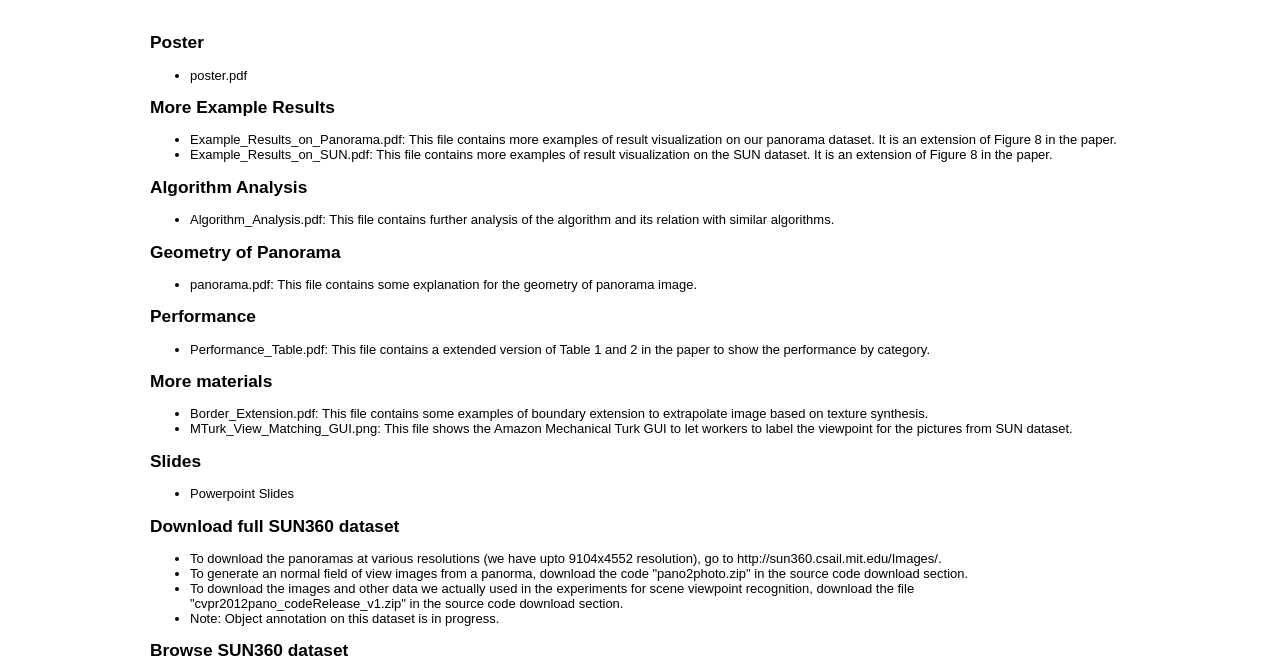What is the status of object annotation on this dataset?
Using the details from the image, give an elaborate explanation to answer the question.

I read the static text 'Note: Object annotation on this dataset is in progress'.